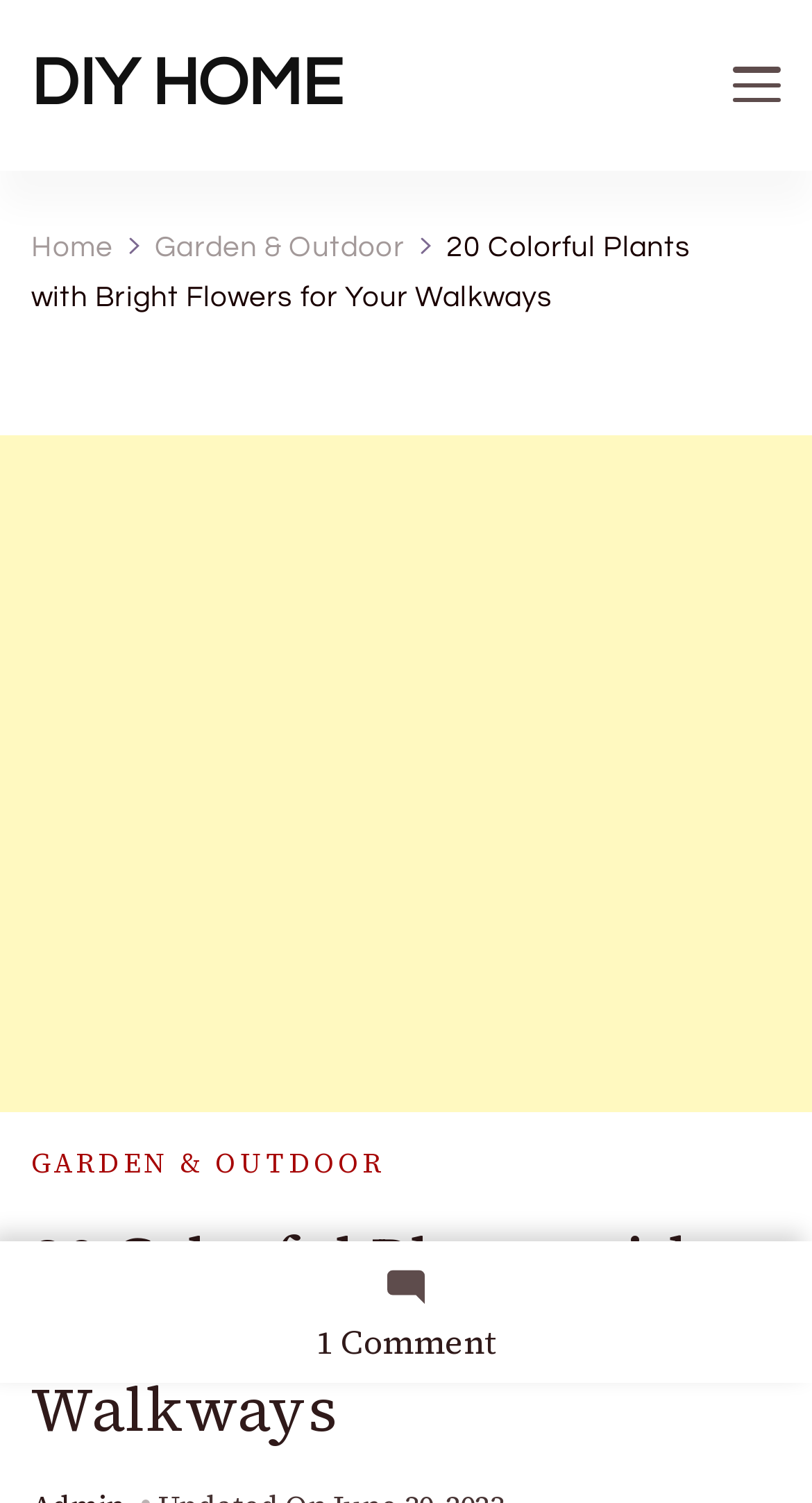How many links are in the top navigation bar?
Look at the image and respond with a single word or a short phrase.

3